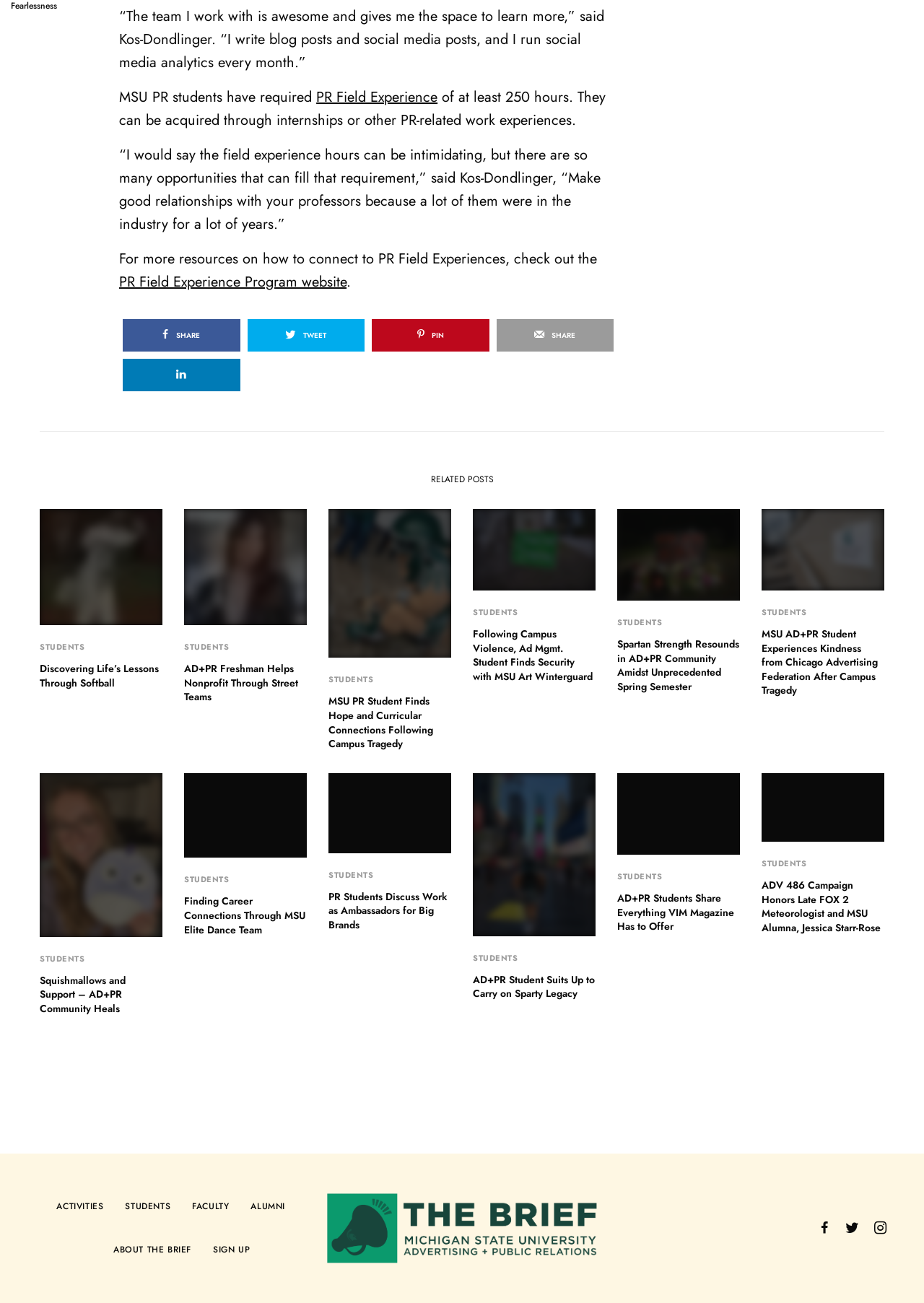Identify and provide the bounding box for the element described by: "About The Brief".

[0.123, 0.943, 0.207, 0.976]